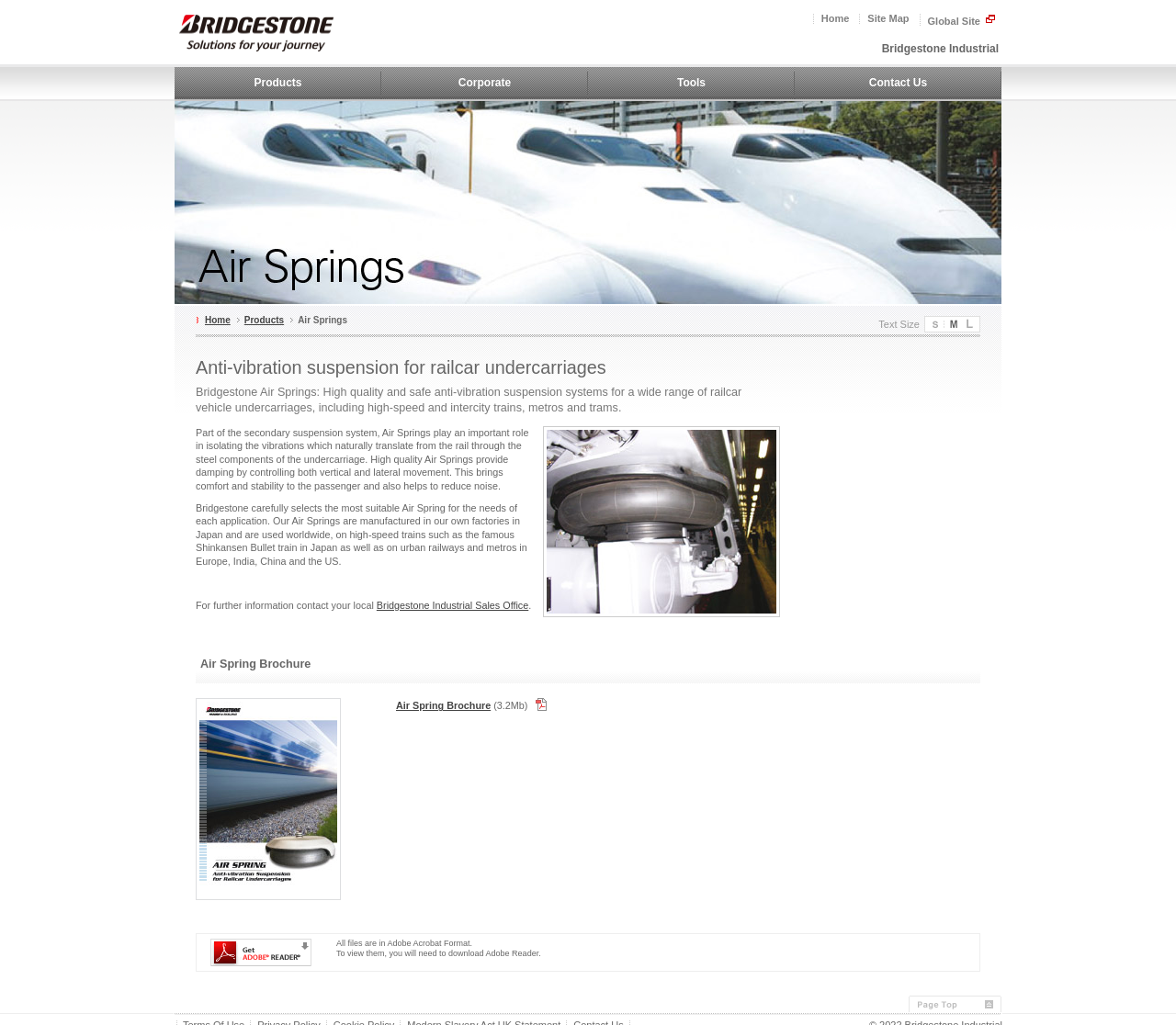Pinpoint the bounding box coordinates of the element that must be clicked to accomplish the following instruction: "View the Air Spring brochure". The coordinates should be in the format of four float numbers between 0 and 1, i.e., [left, top, right, bottom].

[0.166, 0.681, 0.323, 0.879]